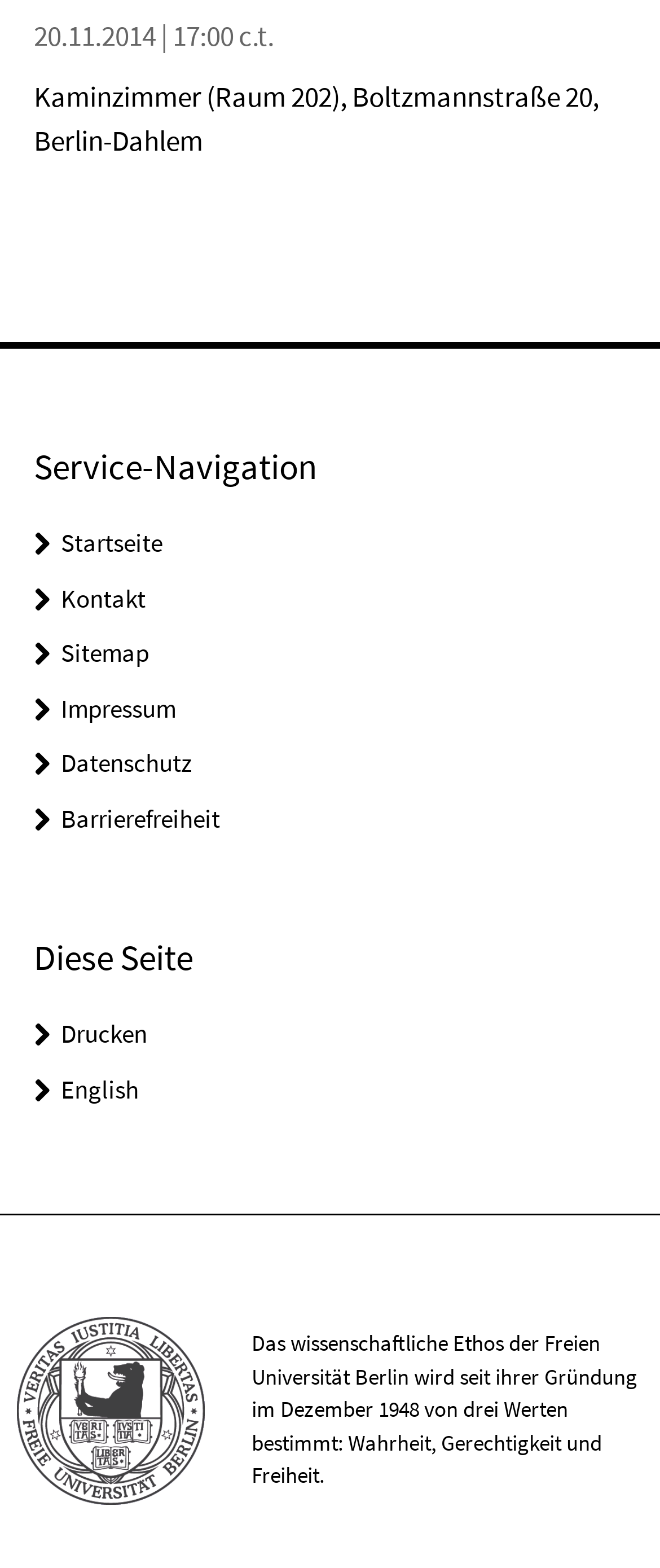Please provide a detailed answer to the question below by examining the image:
How many links are in the service navigation section?

I counted the number of links in the service navigation section by looking at the elements with IDs 391 to 395, which are all links with similar bounding box coordinates. There are 5 links in total.